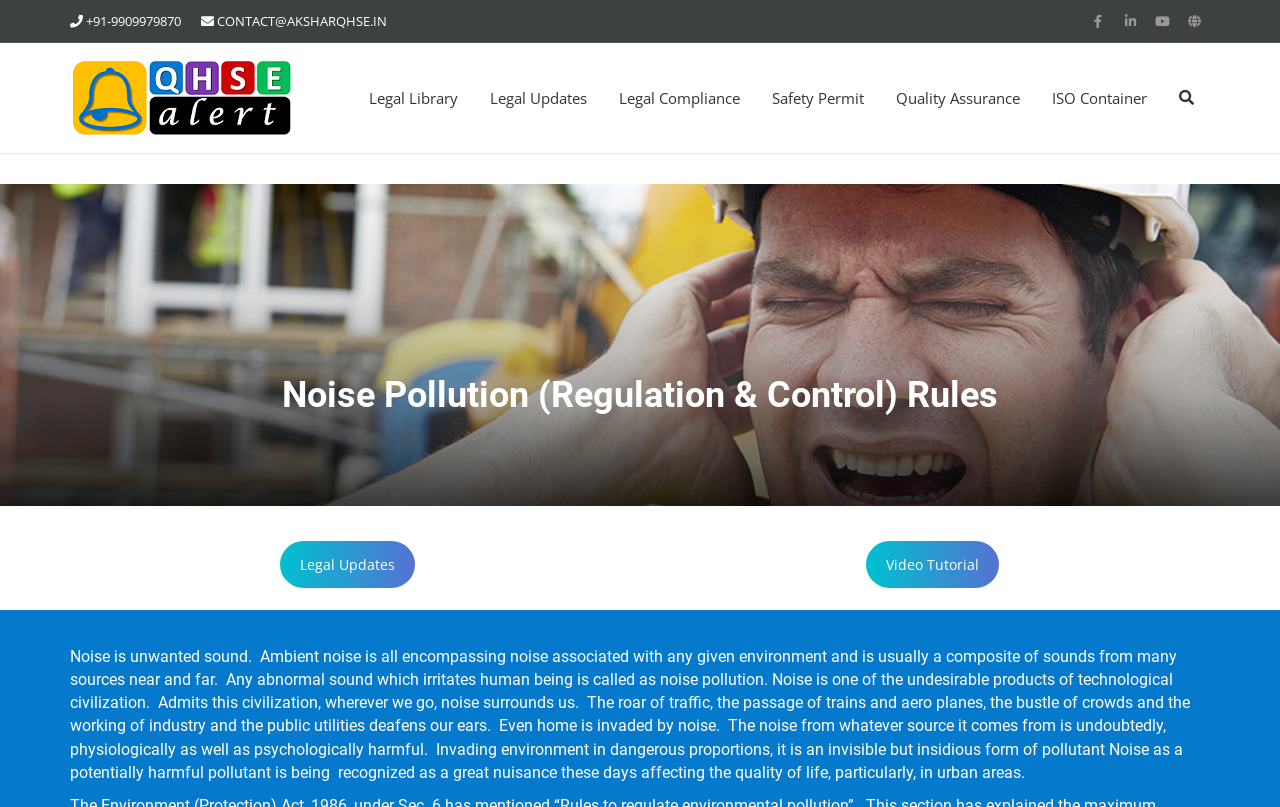Show the bounding box coordinates of the element that should be clicked to complete the task: "Click the CONTACT@AKSHARQHSE.IN link".

[0.169, 0.015, 0.302, 0.037]